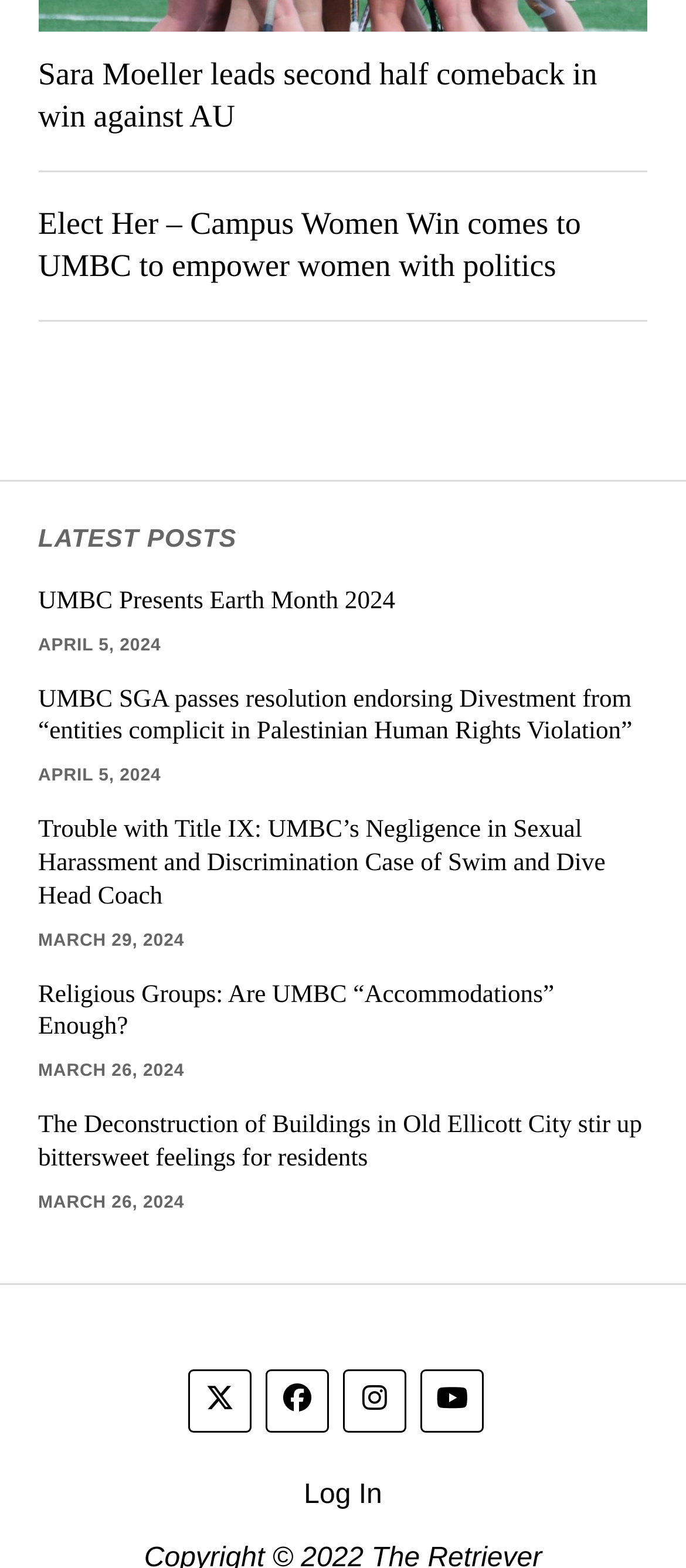Highlight the bounding box coordinates of the region I should click on to meet the following instruction: "Read the latest post about Sara Moeller".

[0.056, 0.035, 0.944, 0.089]